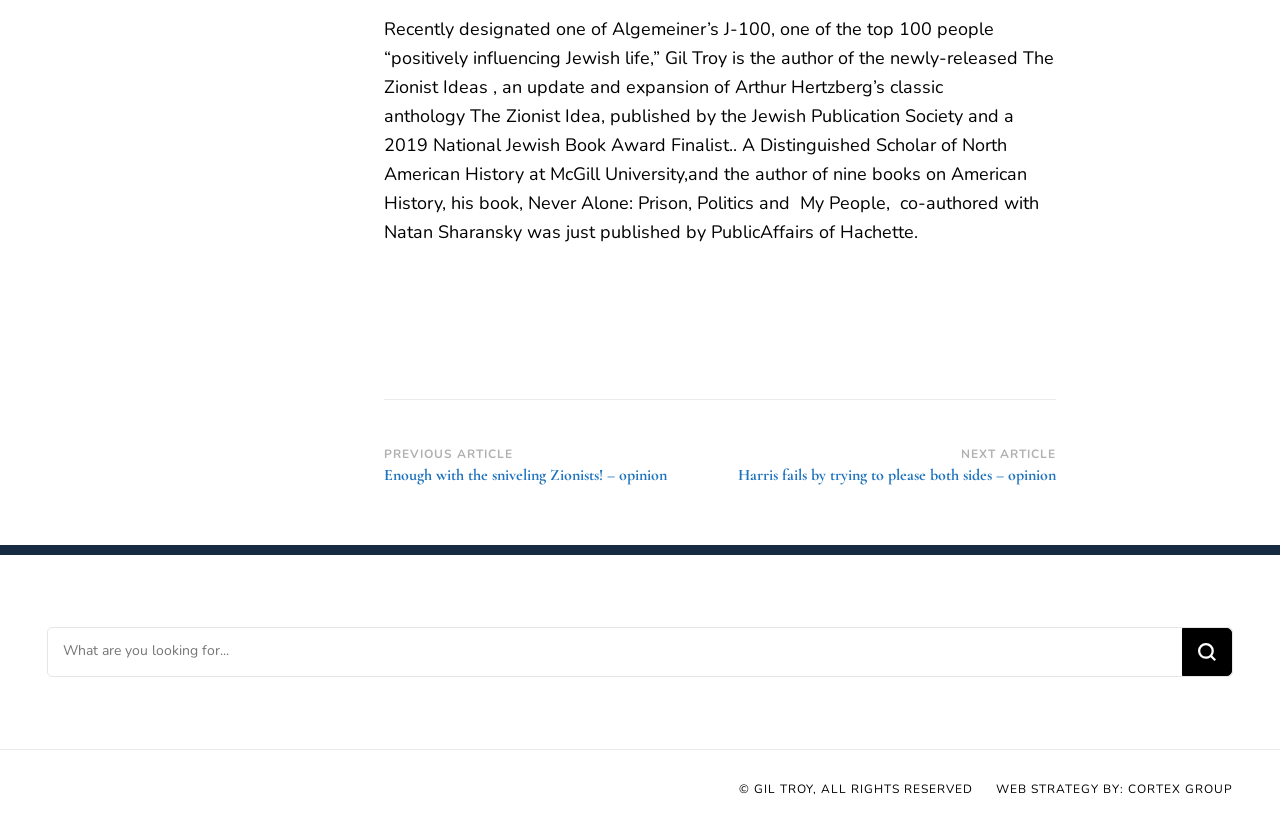What is the name of the university where Gil Troy is a Distinguished Scholar?
Give a single word or phrase answer based on the content of the image.

McGill University